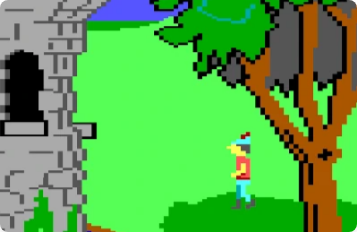Describe the image thoroughly.

The image depicts a pixelated scene reminiscent of classic adventure video games, celebrating the iconic "King's Quest" series, which recently marked its 40th anniversary. In the foreground, a character dressed in colorful attire, complete with a distinctive hat, stands on a grassy patch, gazing at an intricately designed stone tower. The tower, bathed in shades of gray, features a dark window that adds an air of mystery. Surrounding the tower, vibrant green trees enhance the lushness of the landscape, while a clear blue sky peeks above, suggesting a delightful outdoor setting. This nostalgic illustration captures the essence of adventure and exploration that the "King's Quest" franchise is celebrated for, inviting viewers to reminisce about the game's rich history and innovative storytelling.